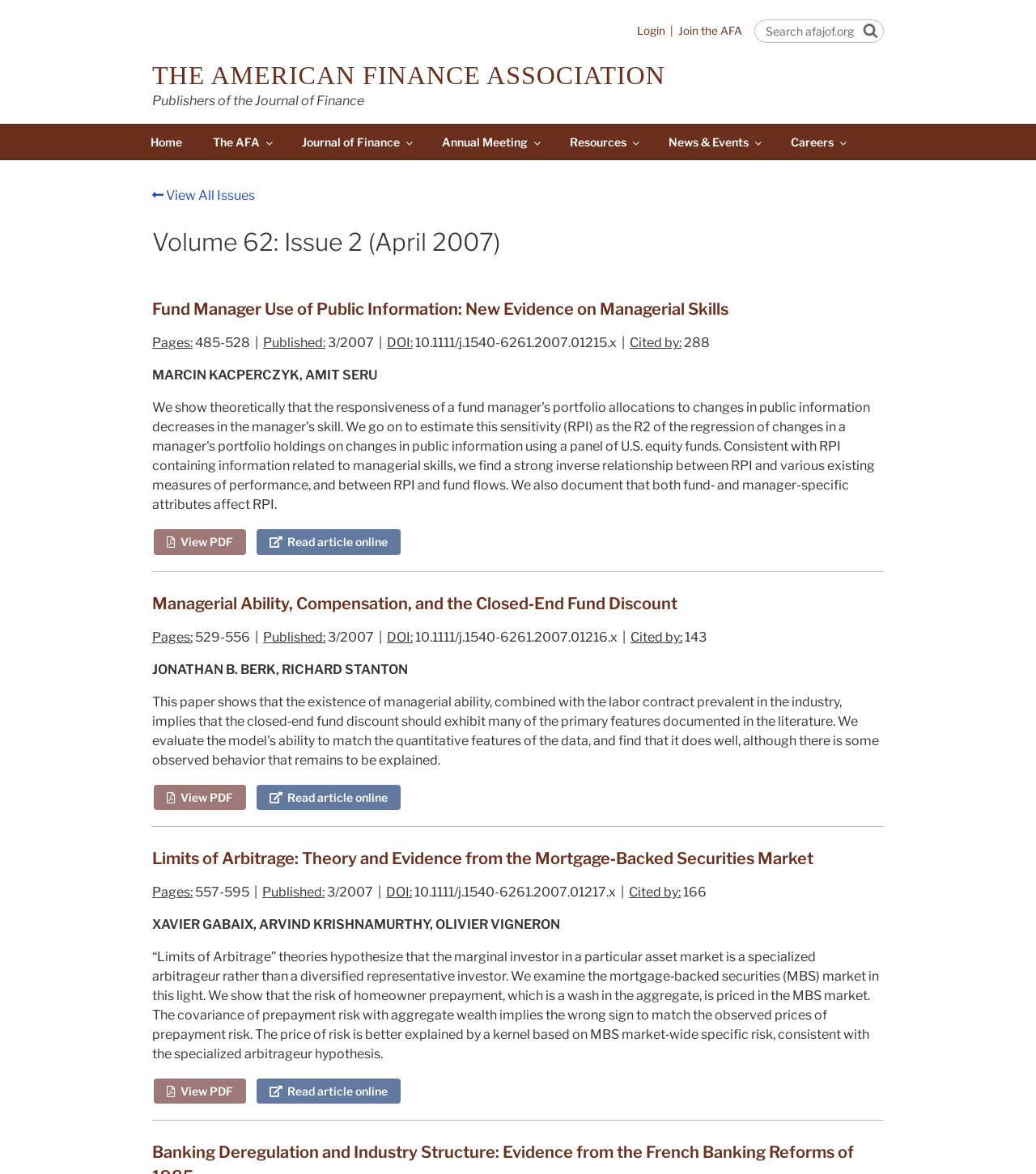What is the DOI of the first article?
Can you give a detailed and elaborate answer to the question?

The DOI of the first article can be found in the details section of the article, which is '10.1111/j.1540-6261.2007.01215.x'. This DOI is a unique identifier for the article and can be used to access it.